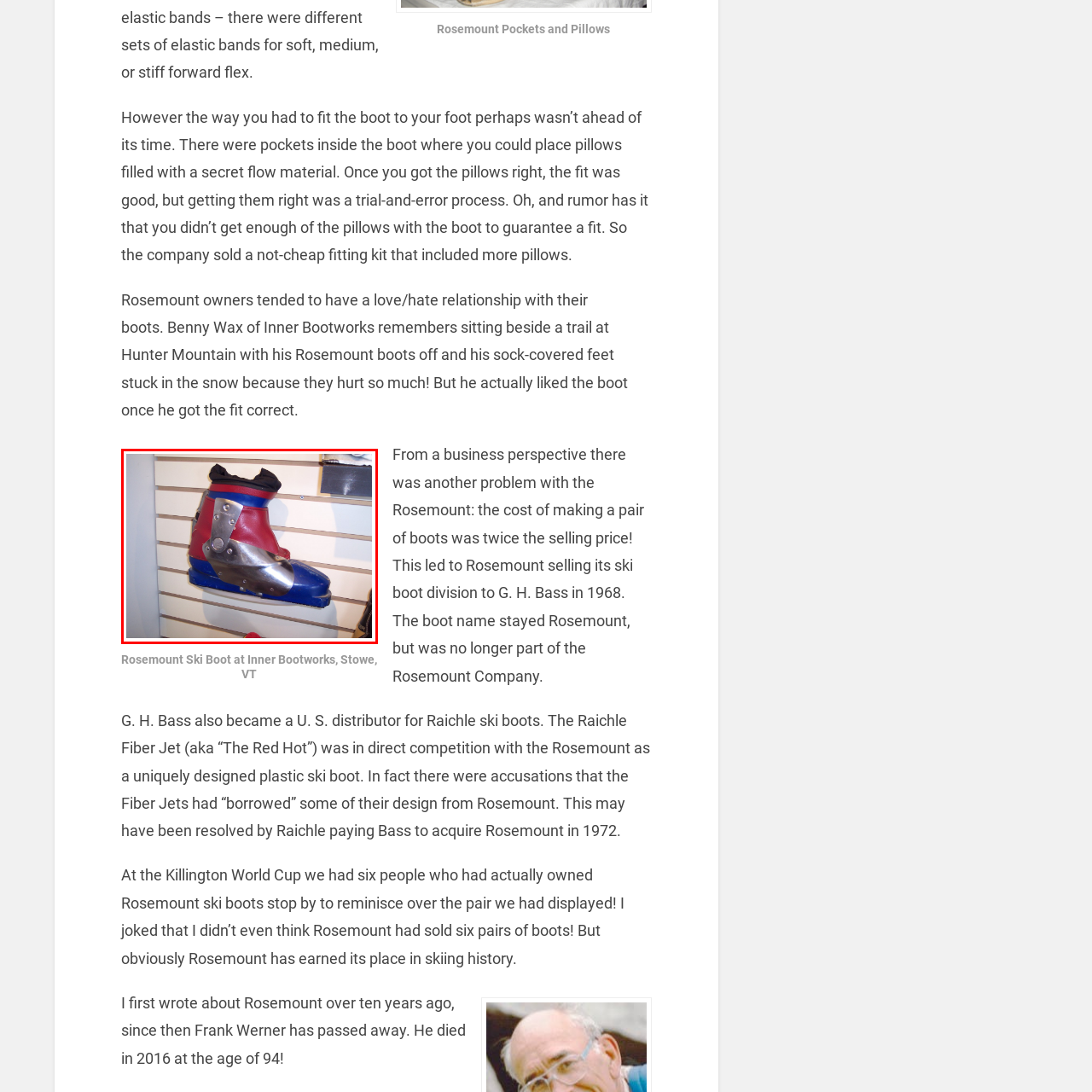What is the purpose of the internal pockets in the ski boot?
Consider the details within the red bounding box and provide a thorough answer to the question.

According to the caption, the internal pockets in the ski boot are meant for customizable fit using pillows filled with specialized material, allowing users to achieve a comfortable and personalized fit.